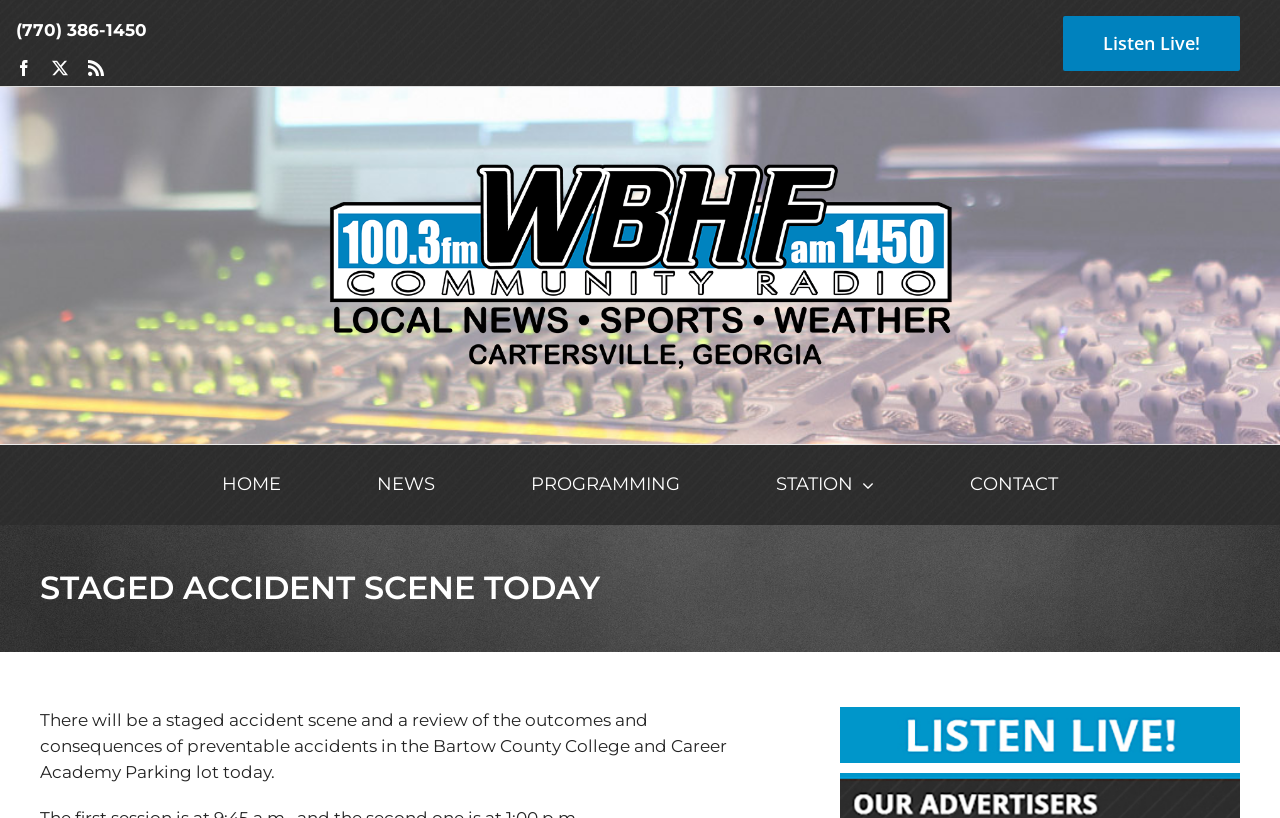Can you find and generate the webpage's heading?

STAGED ACCIDENT SCENE TODAY